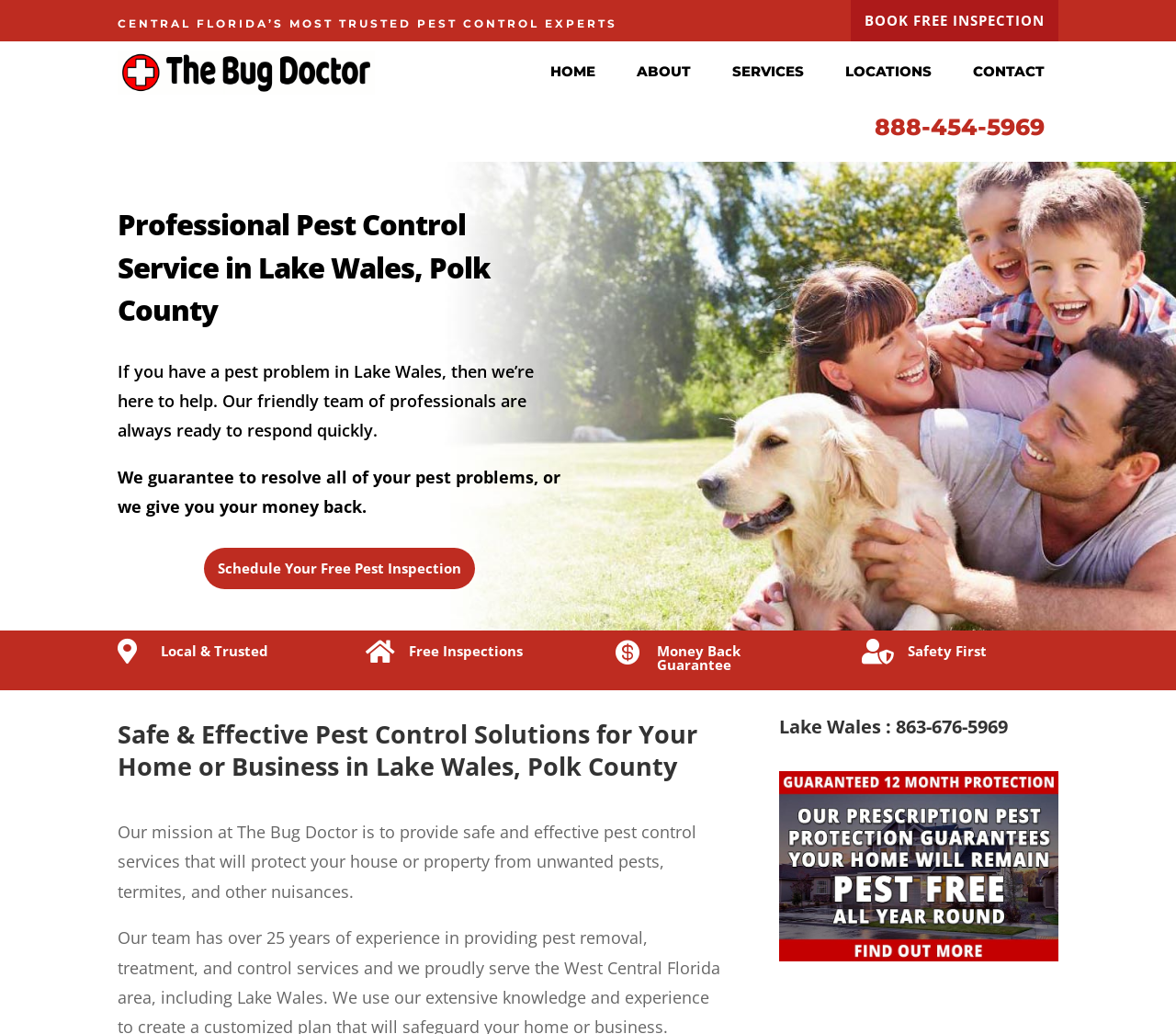Predict the bounding box coordinates of the area that should be clicked to accomplish the following instruction: "Contact the Bug Doctor". The bounding box coordinates should consist of four float numbers between 0 and 1, i.e., [left, top, right, bottom].

[0.816, 0.049, 0.9, 0.089]